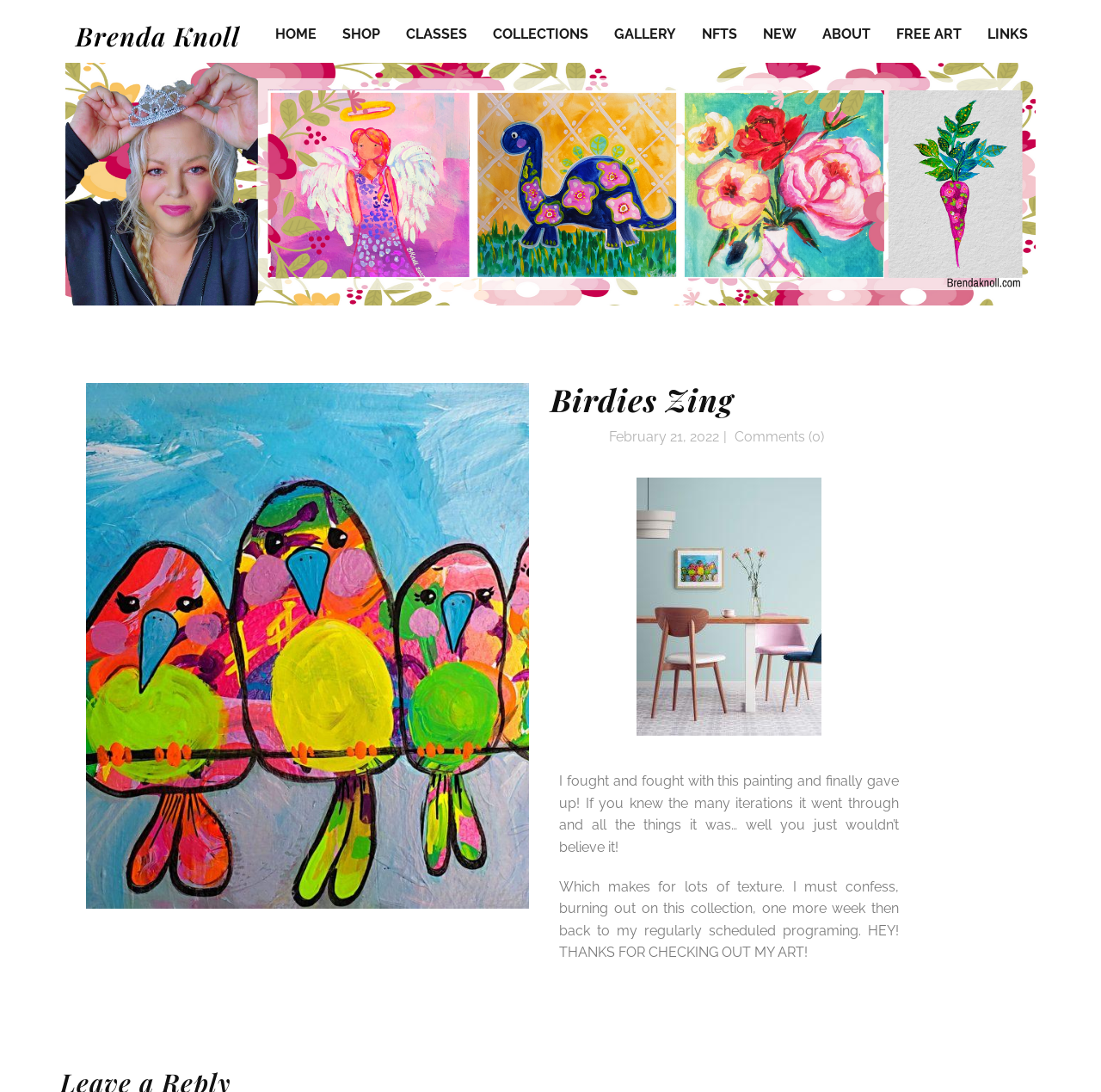Give a succinct answer to this question in a single word or phrase: 
What is the artist's feeling about the painting?

Frustrated